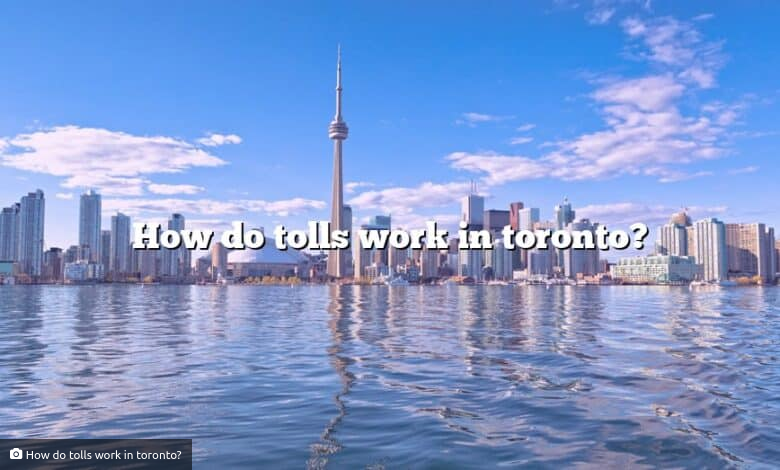How does the modern toll system in Toronto operate?
Provide a short answer using one word or a brief phrase based on the image.

Using overhead cameras and electronic license plate recognition